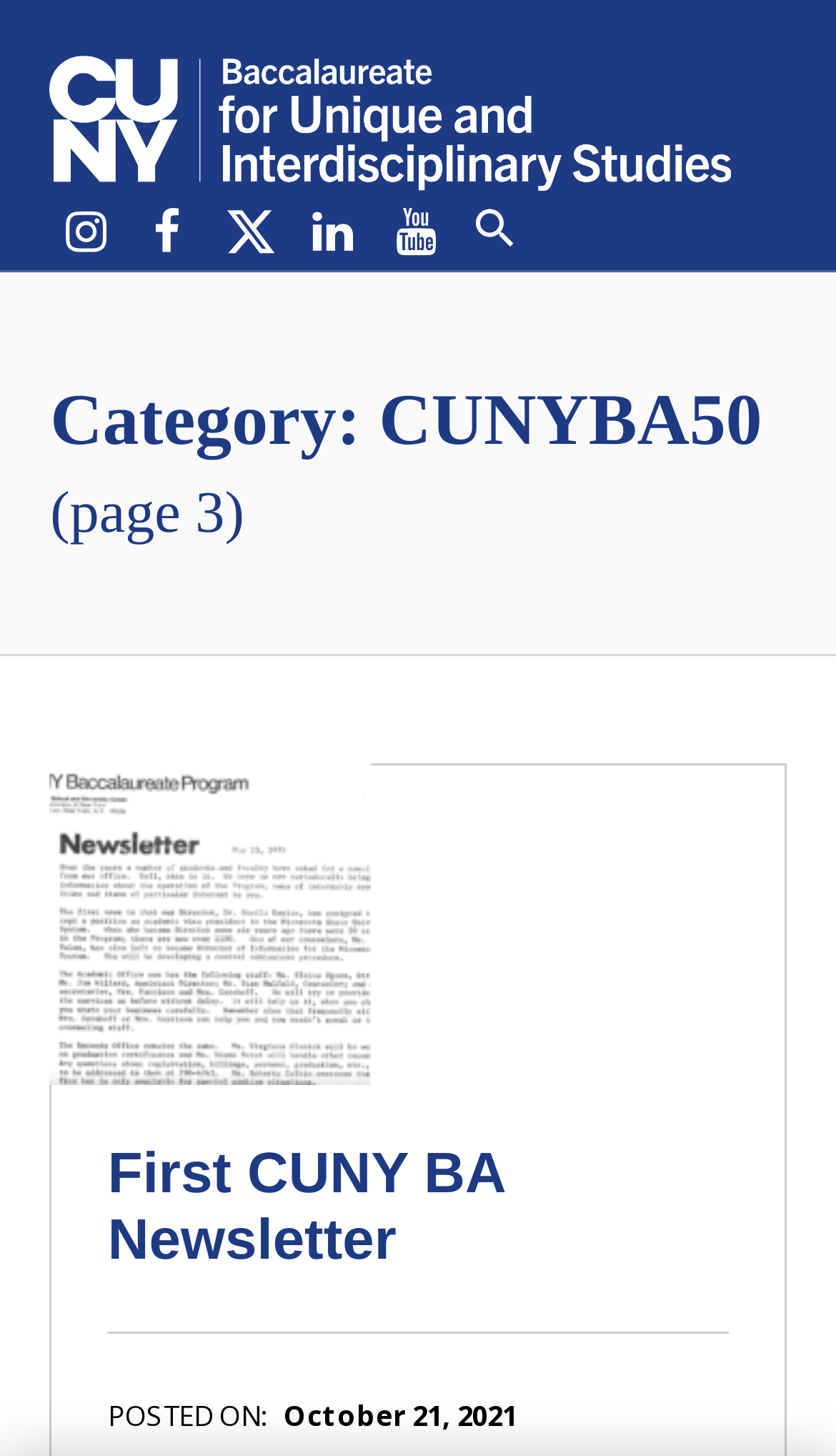Give a detailed account of the webpage.

The webpage is about CUNY BA, a program for unique and interdisciplinary studies. At the top left, there is a link to the program's main page, accompanied by an image with the same name. To the right of this link, there is another link to "CUNY BA" and a heading that reads "CREATE YOUR OWN MAJOR". 

Below these elements, there is a social menu with links to various social media platforms, including Instagram, Facebook, Twitter, LinkedIn, and YouTube, as well as a search icon link with a search image. 

The main content of the page is divided into sections. The first section has a heading that reads "Category: CUNYBA50 (page 3)" and contains a figure with a link to a newsletter from May 15, 1978, accompanied by an image. 

Below this section, there is a header with a heading that reads "First CUNY BA Newsletter" and a link to the newsletter. There is also a static text that reads "POSTED ON:" and a link to the date "October 21, 2021", which is also marked as a time element.